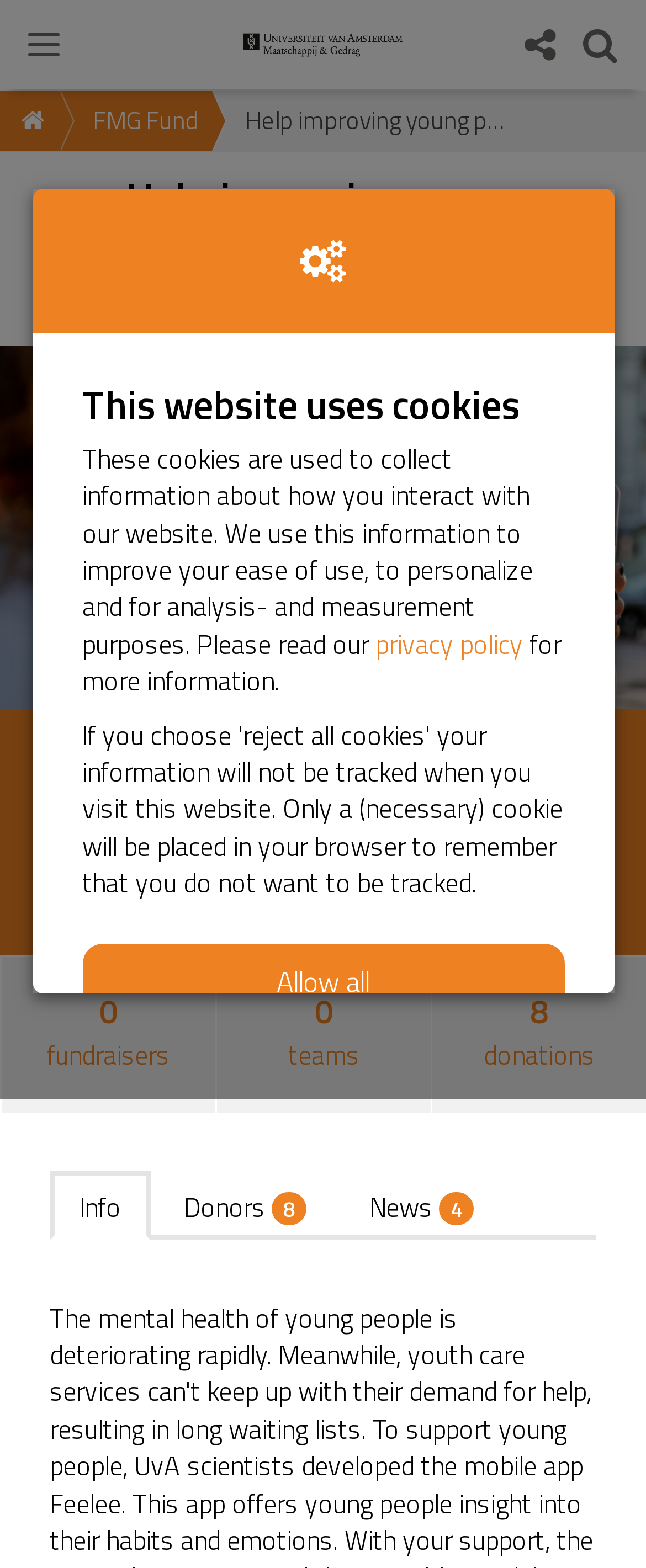Given the description "Info", determine the bounding box of the corresponding UI element.

[0.077, 0.746, 0.233, 0.791]